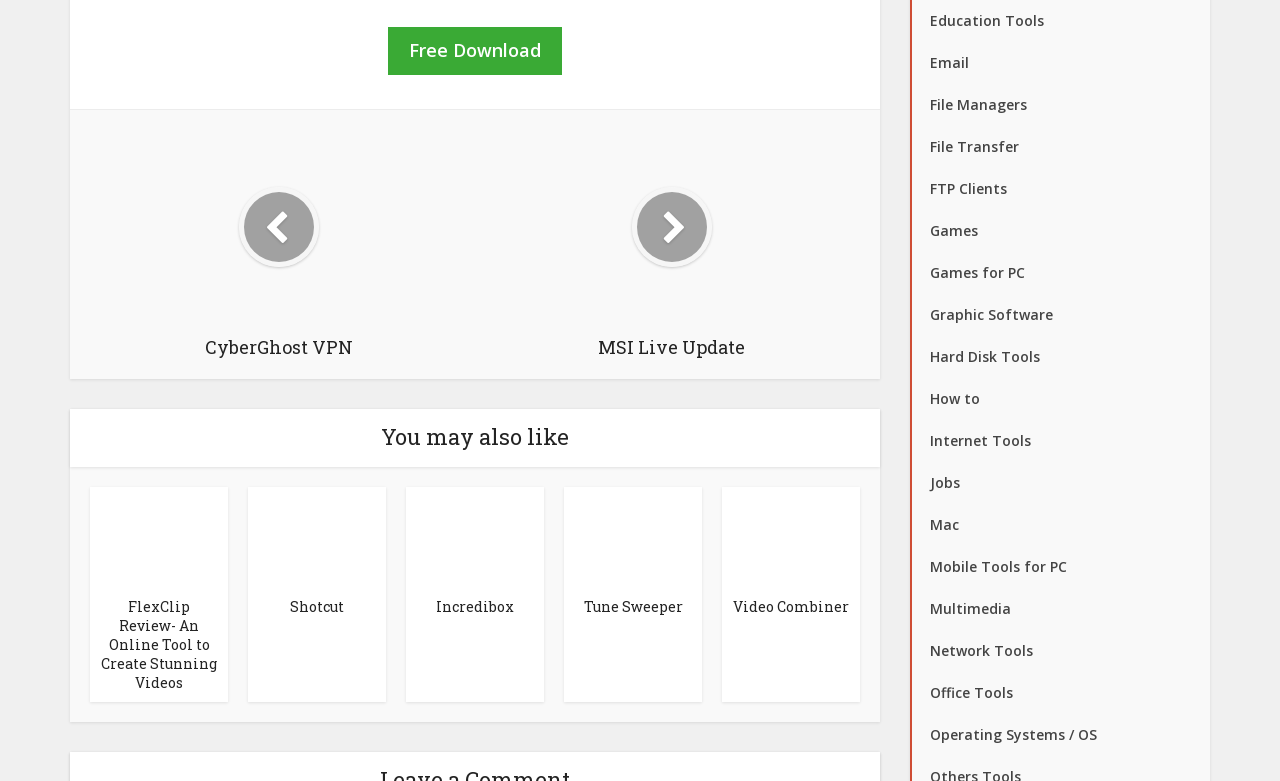Identify the bounding box coordinates for the element you need to click to achieve the following task: "Explore the Education Tools category". The coordinates must be four float values ranging from 0 to 1, formatted as [left, top, right, bottom].

[0.711, 0.001, 0.945, 0.054]